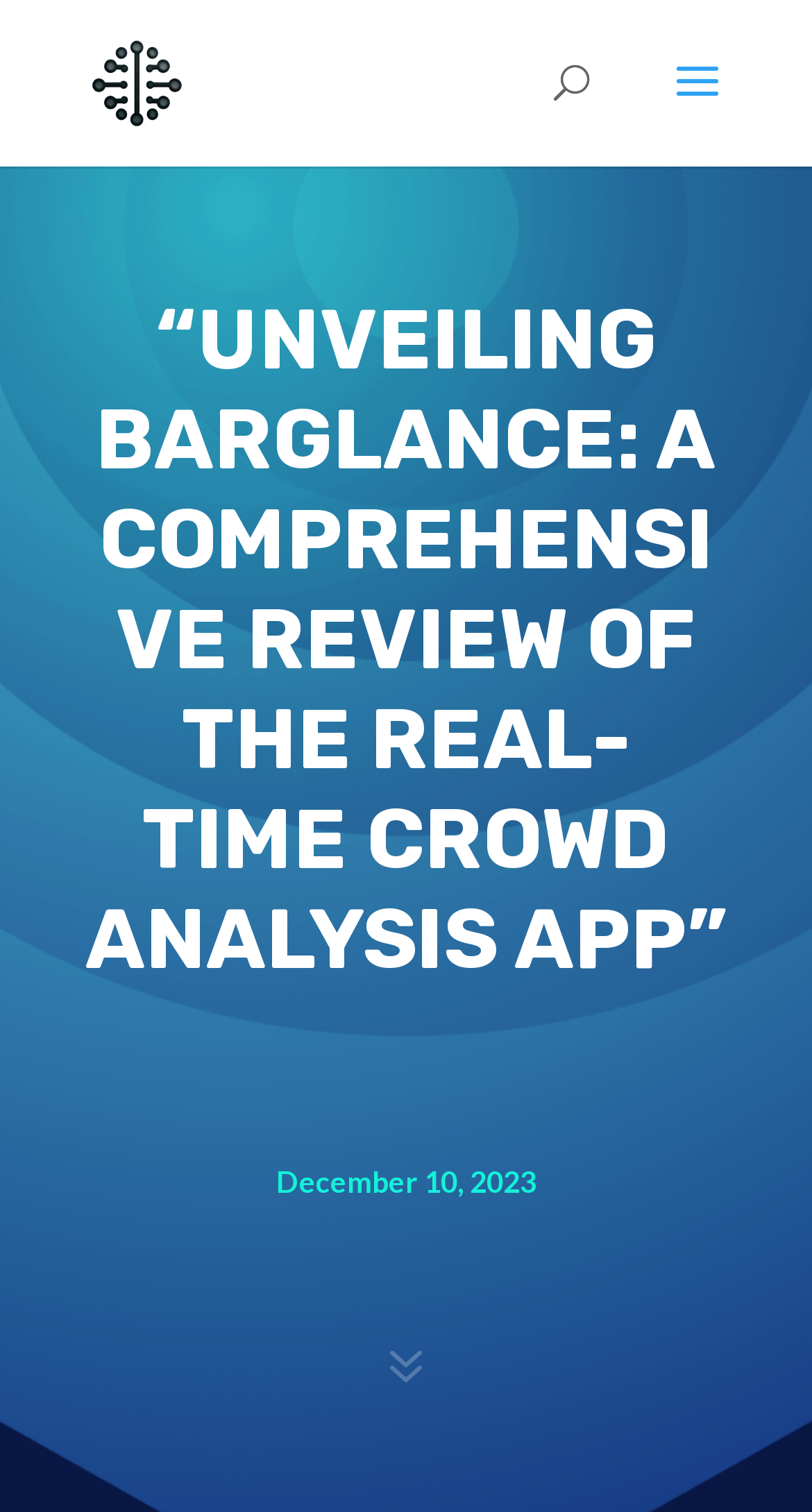Give an in-depth explanation of the webpage layout and content.

The webpage is about a comprehensive review of the real-time crowd analysis app, BarGlance. At the top right corner, there is a WordPress logo, which is an image with a link to WordPress. Below the logo, there is a search bar that spans across the top of the page. 

The main content of the webpage is headed by a title, "UNVEILING BARGLANCE: A COMPREHENSIVE REVIEW OF THE REAL-TIME CROWD ANALYSIS APP", which is centered at the top of the page. Below the title, there is a secondary heading, but it does not contain any text. 

Further down the page, there is a date, "December 10, 2023", positioned near the bottom left corner. Next to the date, there is a text "7", which is located near the bottom center of the page.